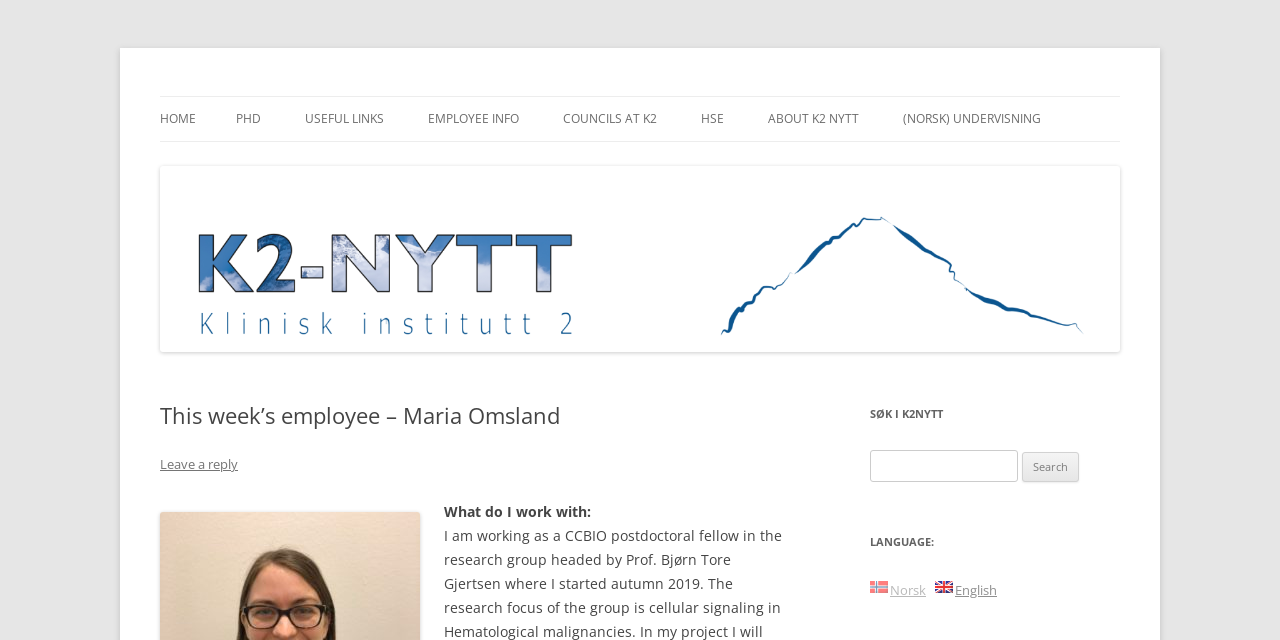Find the bounding box coordinates for the area that must be clicked to perform this action: "Switch to English language".

[0.73, 0.908, 0.779, 0.936]